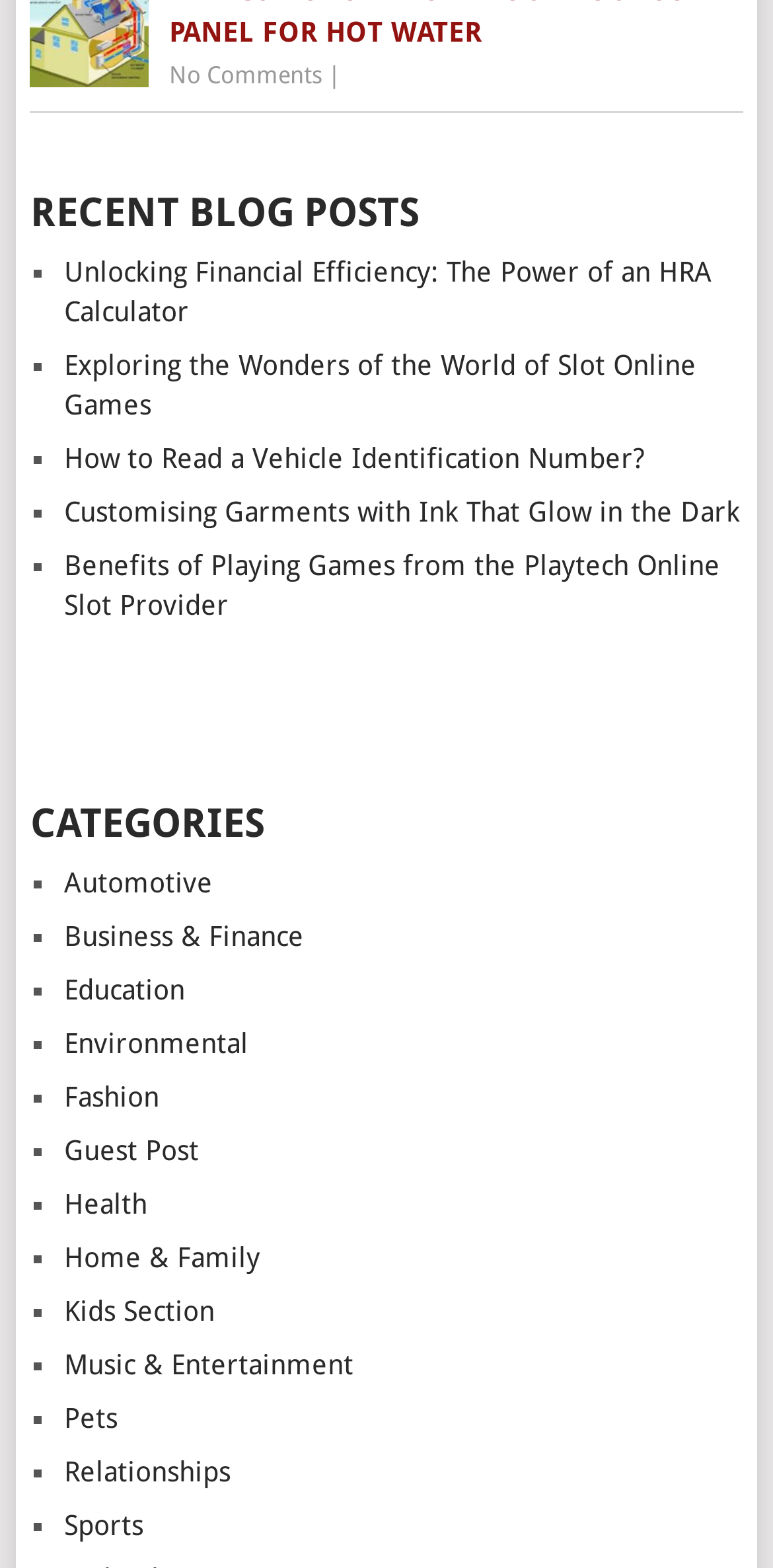Identify the bounding box coordinates of the region that should be clicked to execute the following instruction: "Check out the latest post about vehicle identification number".

[0.083, 0.282, 0.834, 0.303]